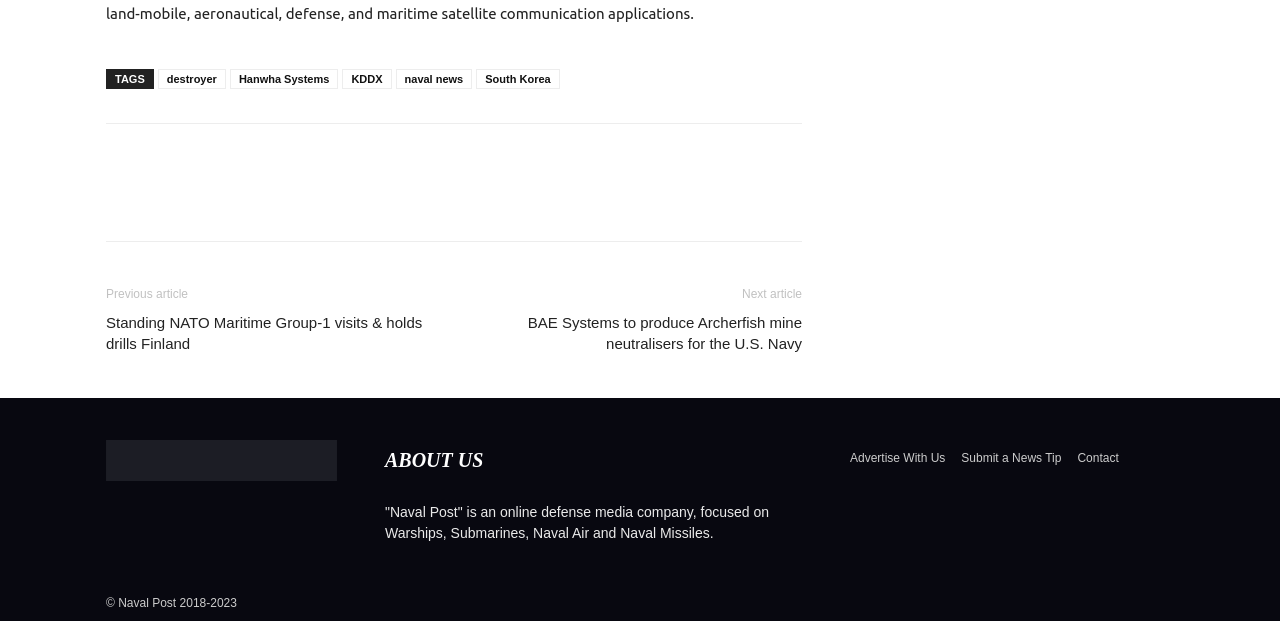What is the name of the online defense media company?
We need a detailed and meticulous answer to the question.

The answer can be found in the static text element that describes the company, which is located in the middle of the webpage. The text reads 'Naval Post' is an online defense media company, focused on Warships, Submarines, Naval Air and Naval Missiles.